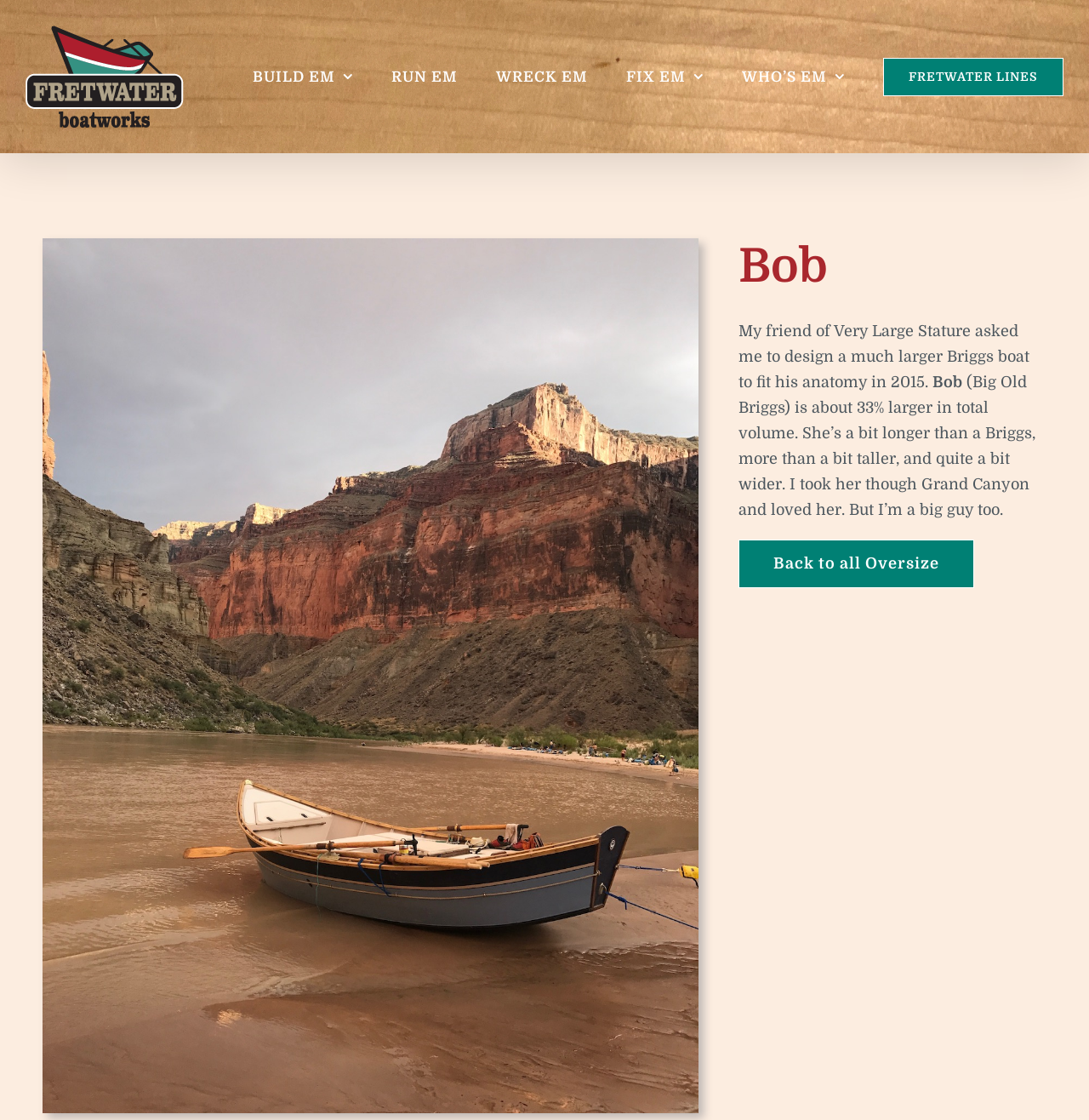Answer the question below in one word or phrase:
Where did the author take Bob?

Grand Canyon